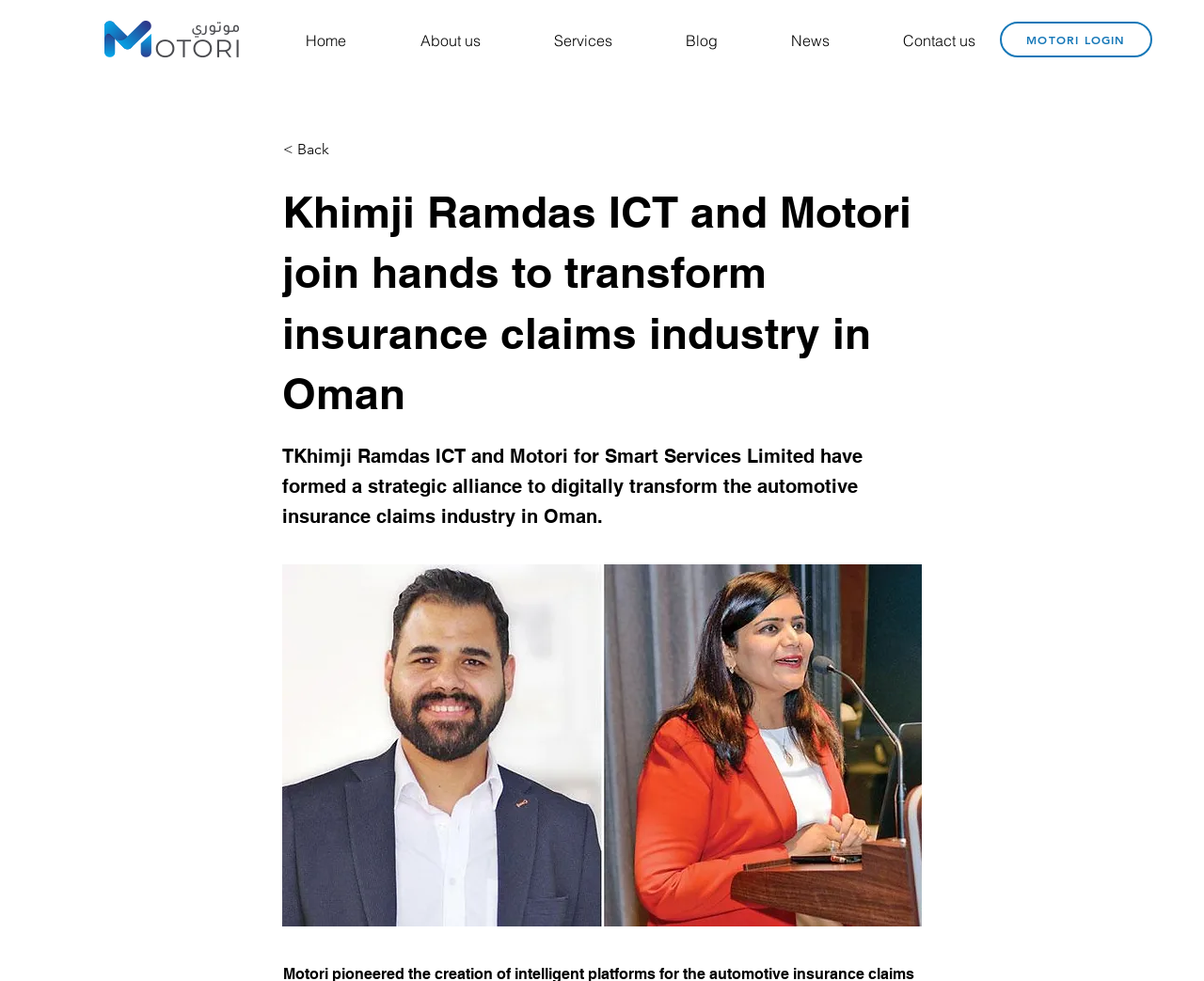Locate the UI element described by Blog and provide its bounding box coordinates. Use the format (top-left x, top-left y, bottom-right x, bottom-right y) with all values as floating point numbers between 0 and 1.

[0.539, 0.017, 0.627, 0.065]